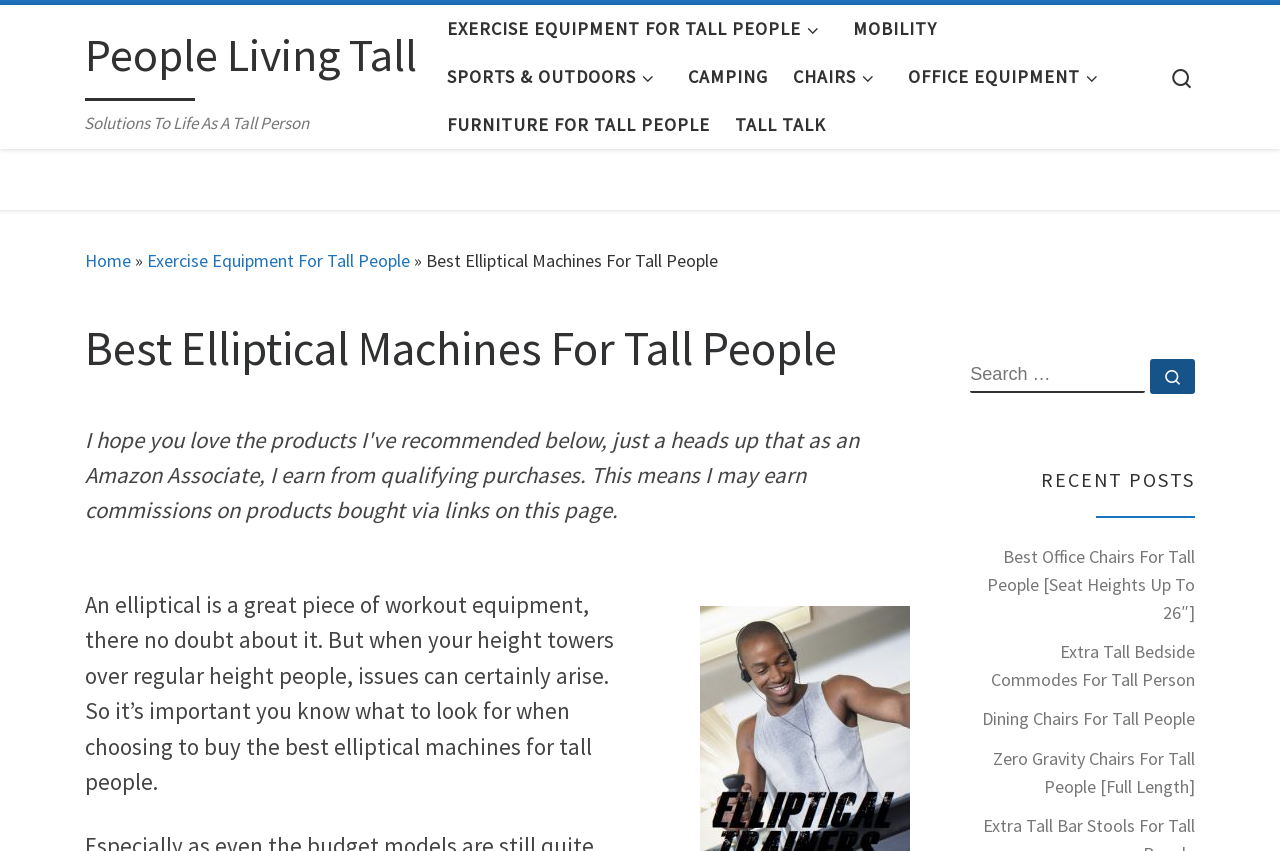What is the primary heading on this webpage?

Best Elliptical Machines For Tall People